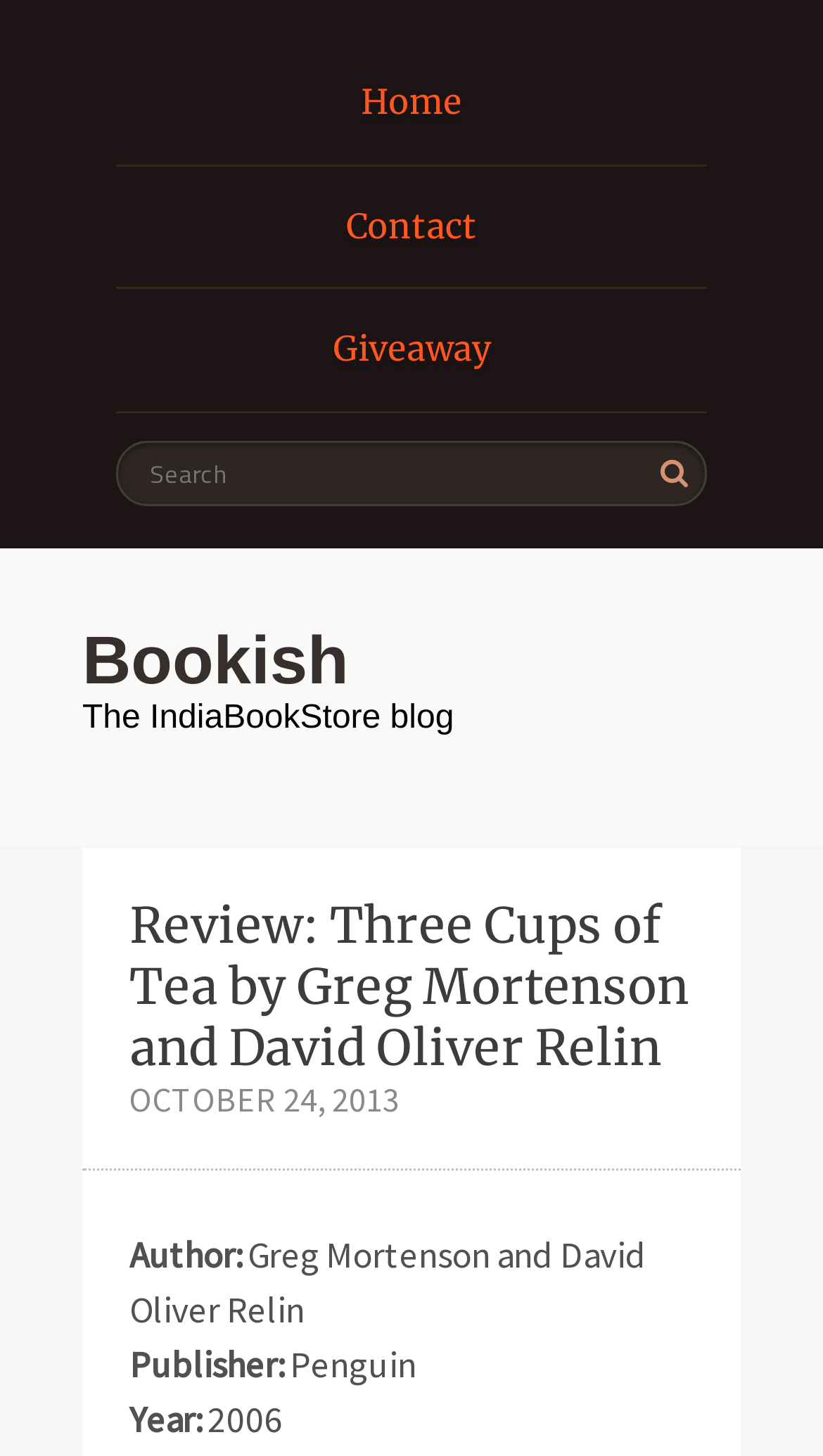From the given element description: "name="s" placeholder="Search"", find the bounding box for the UI element. Provide the coordinates as four float numbers between 0 and 1, in the order [left, top, right, bottom].

[0.141, 0.302, 0.859, 0.347]